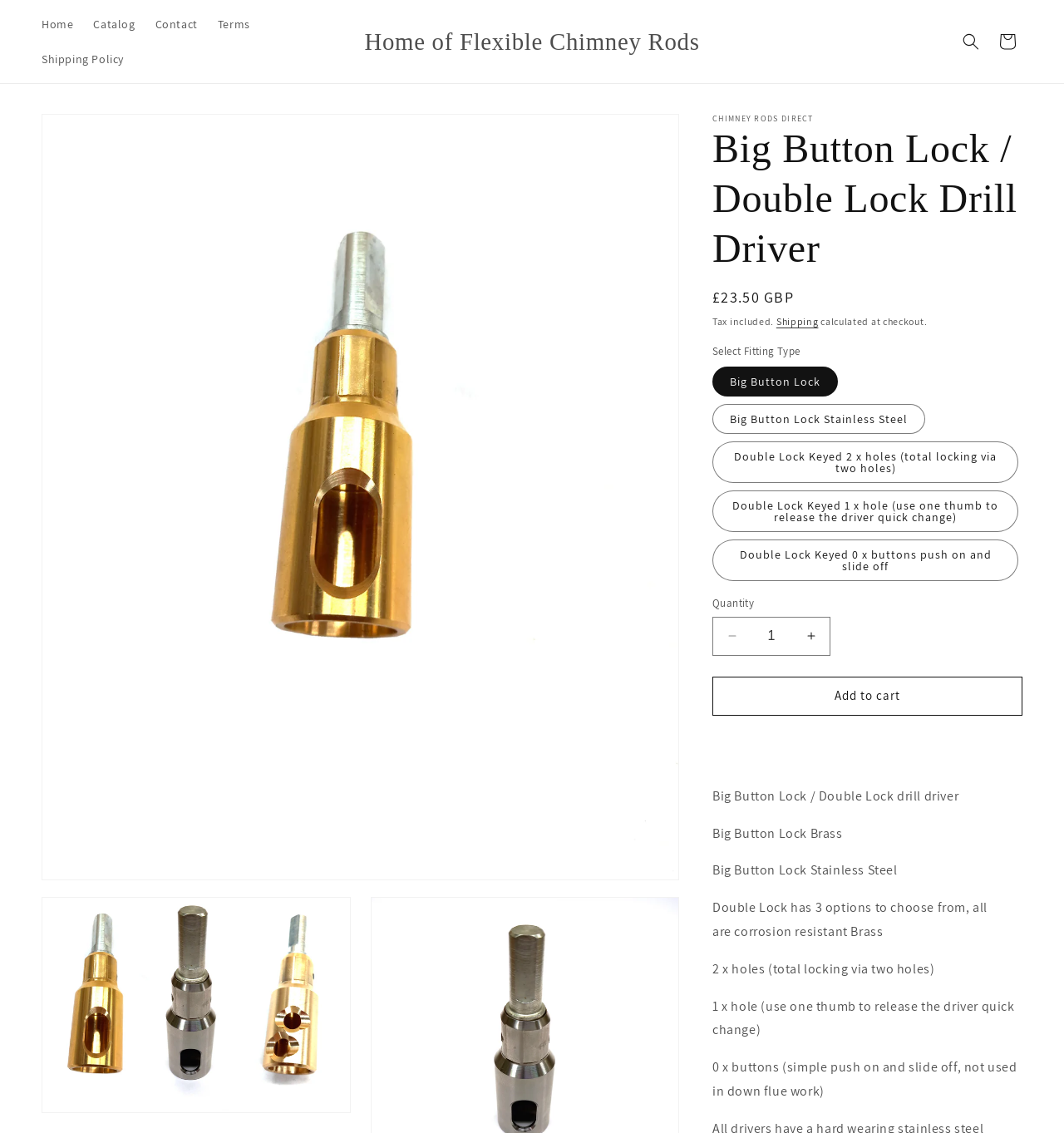How many options are available for the Double Lock?
Please give a detailed and elaborate answer to the question based on the image.

I found the answer by reading the text 'Double Lock has 3 options to choose from, all are corrosion resistant Brass' which is a descriptive text about the Double Lock product.